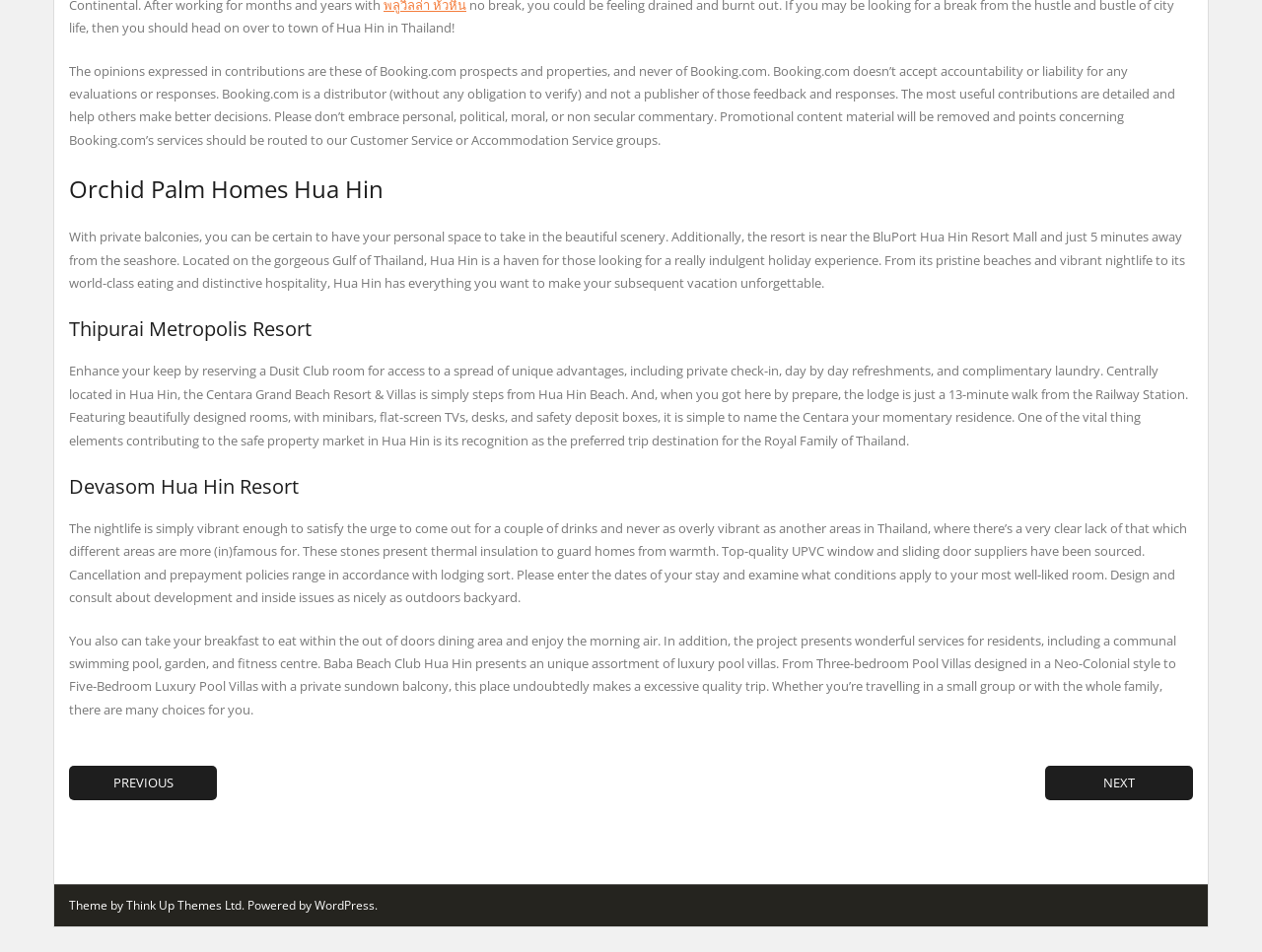Using the given element description, provide the bounding box coordinates (top-left x, top-left y, bottom-right x, bottom-right y) for the corresponding UI element in the screenshot: Think Up Themes Ltd

[0.1, 0.942, 0.191, 0.96]